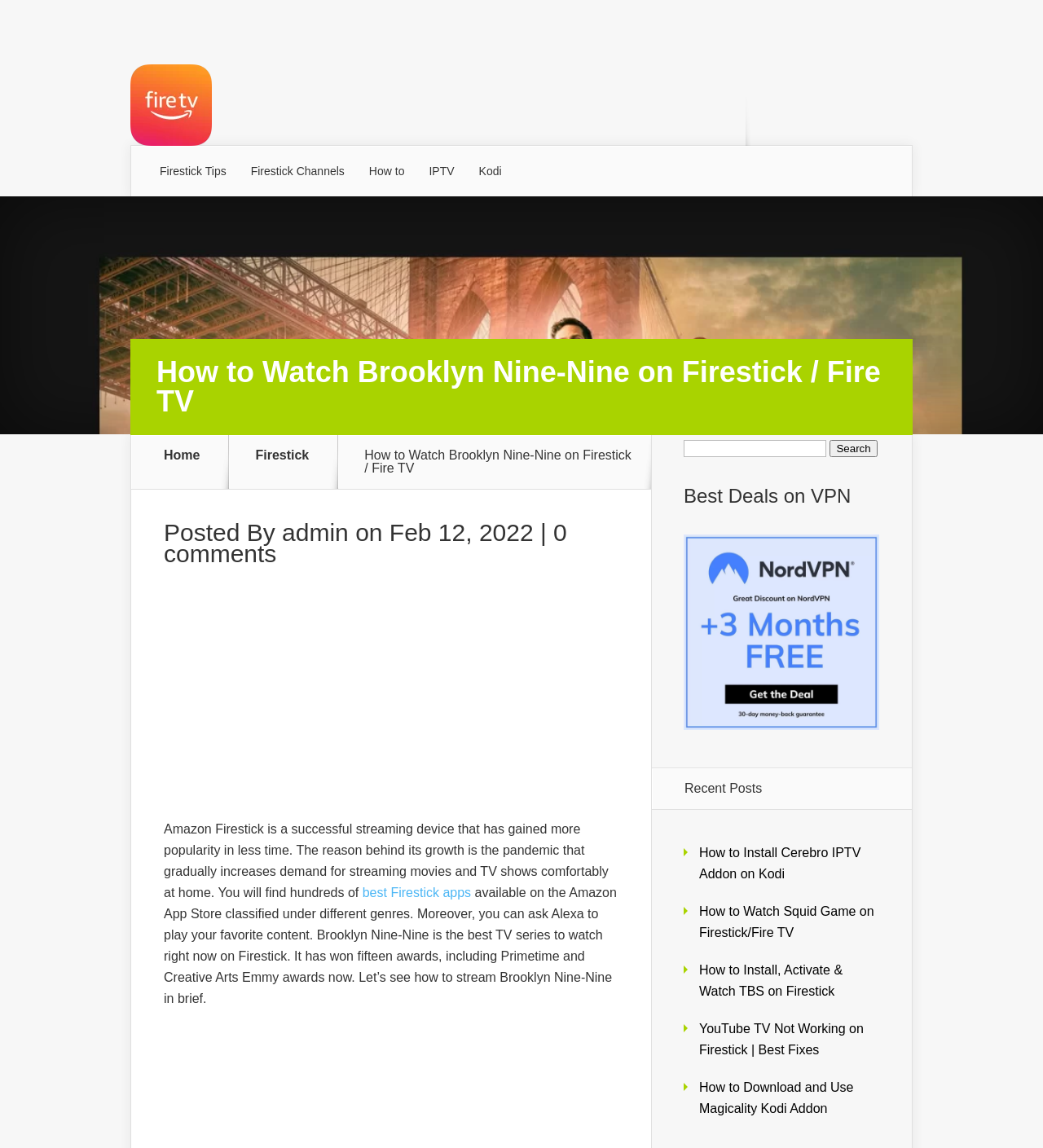Extract the main title from the webpage and generate its text.

How to Watch Brooklyn Nine-Nine on Firestick / Fire TV